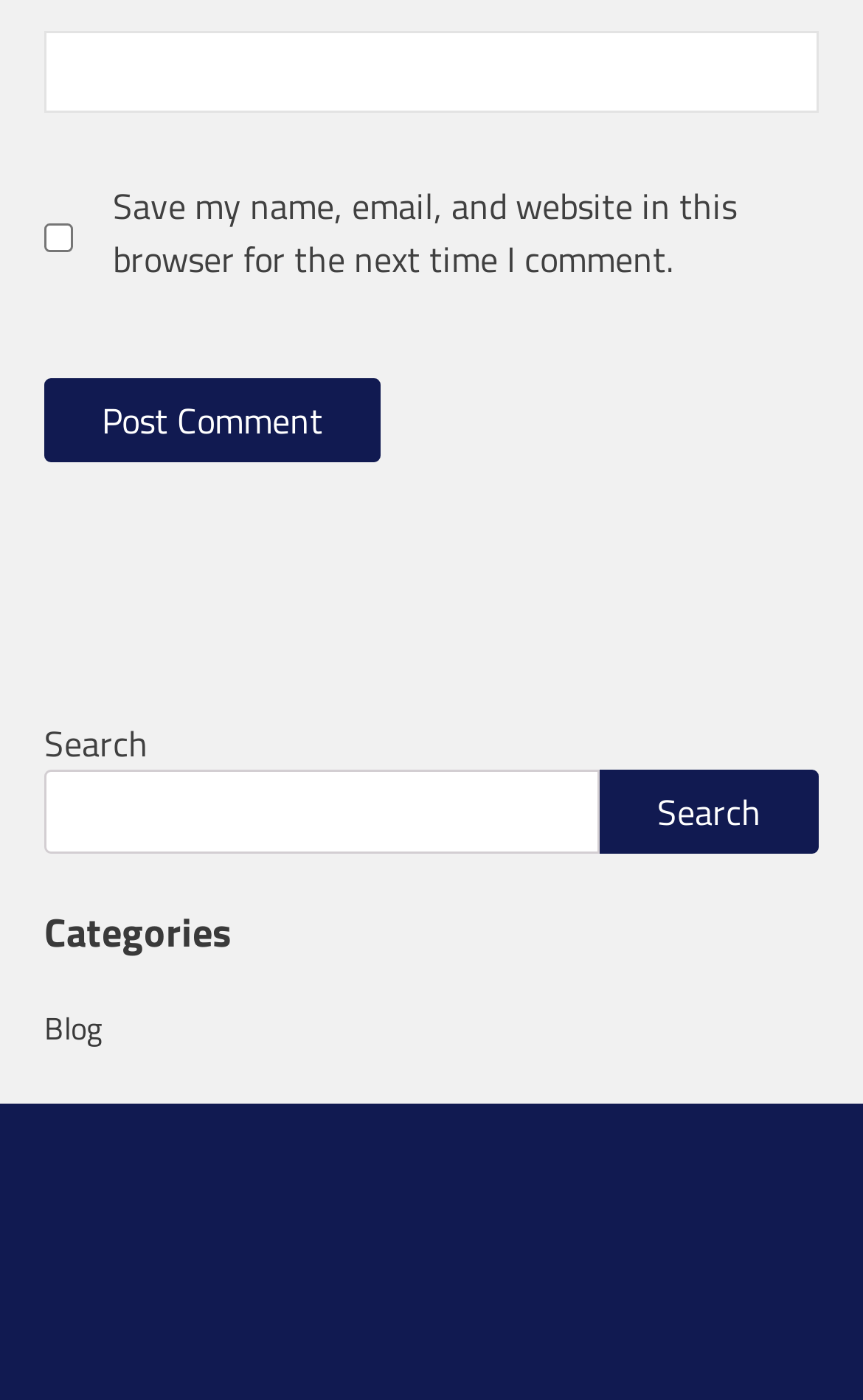How many input fields are there?
Based on the image, answer the question with as much detail as possible.

There are two input fields on the webpage: a textbox with the label 'Website' and a searchbox with the label 'Search'.